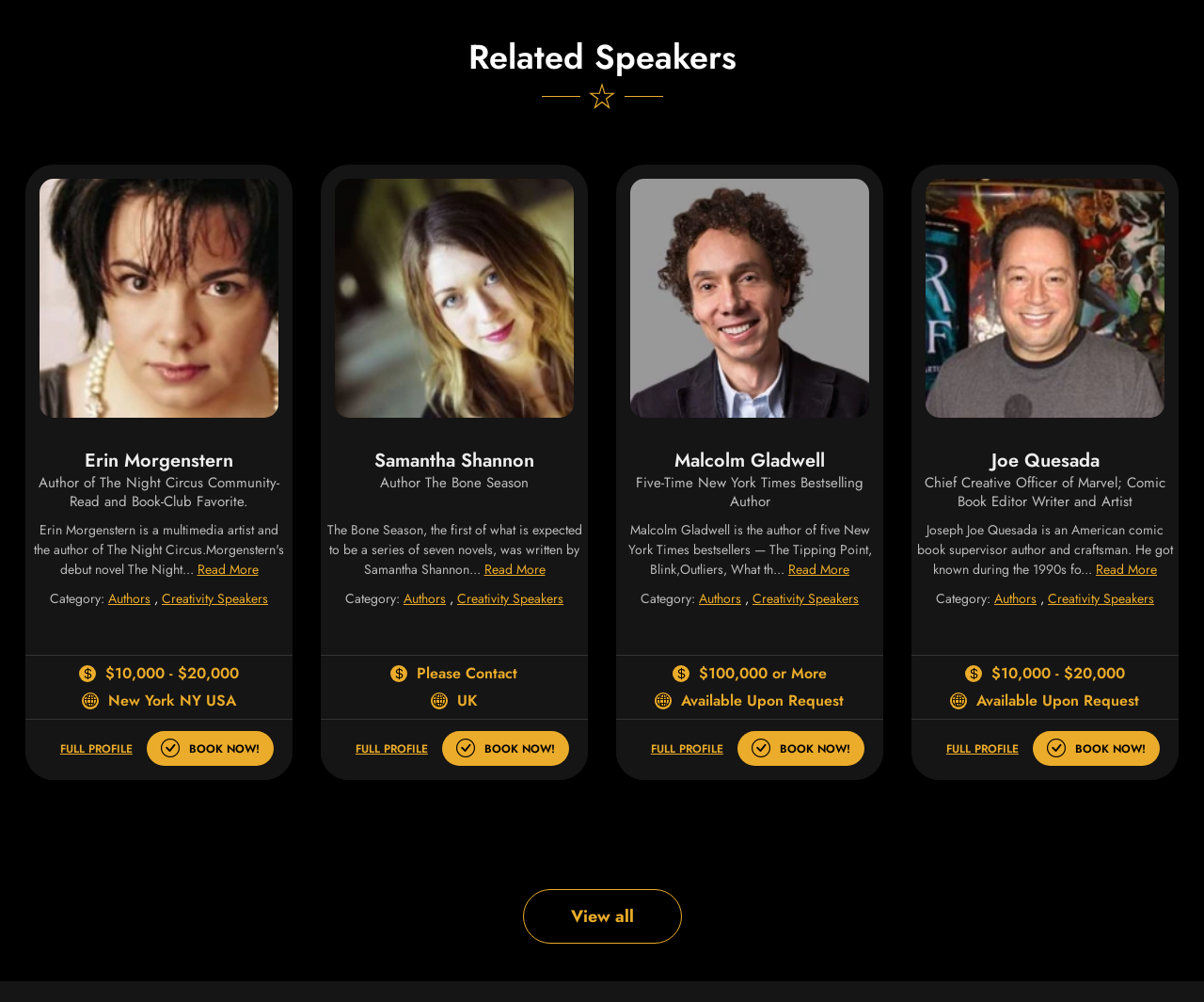What is the location of Samantha Shannon?
Give a detailed response to the question by analyzing the screenshot.

Based on the webpage, Samantha Shannon's location is listed as 'UK', which is indicated by the '' symbol.